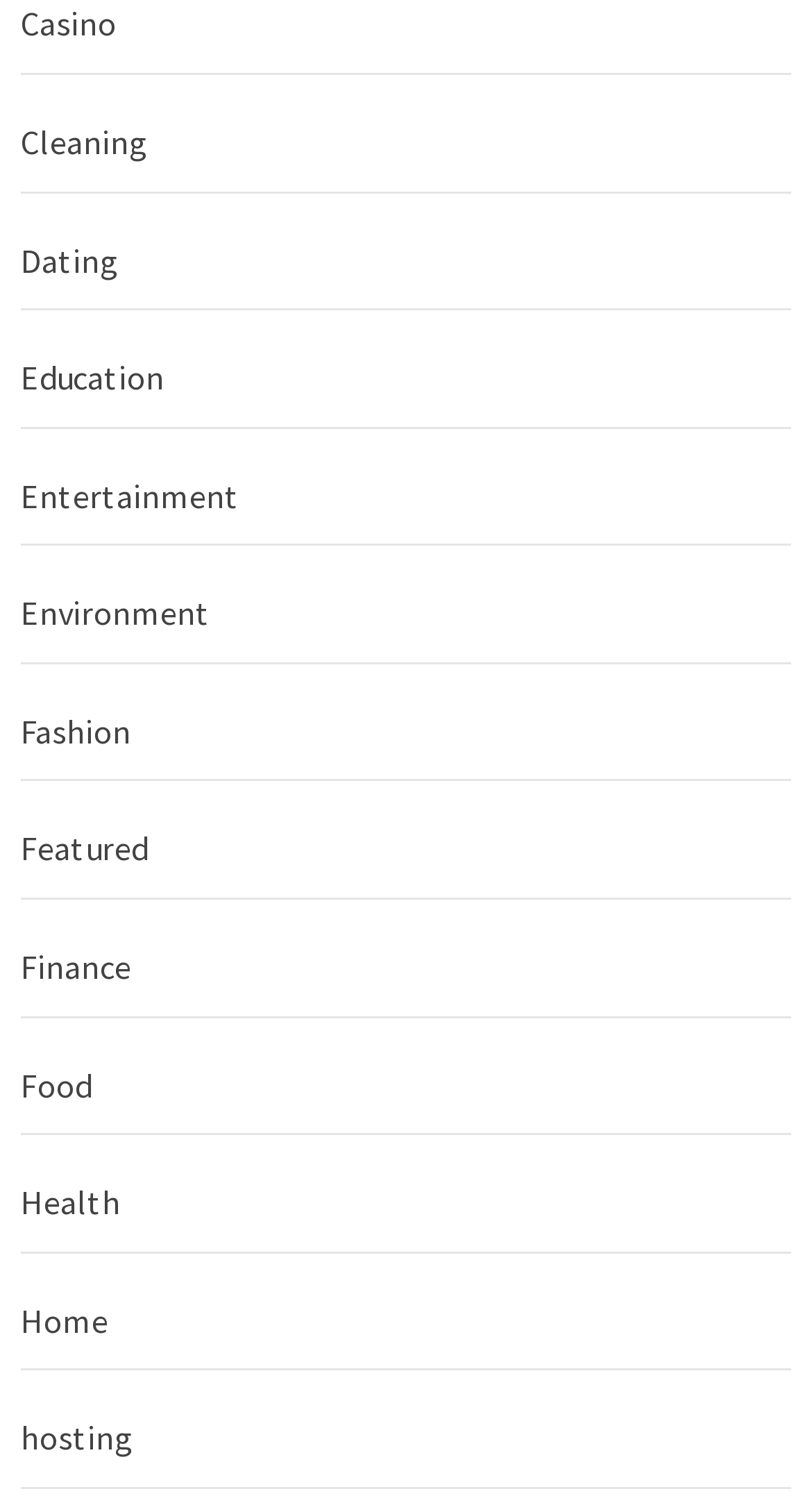Locate the bounding box coordinates of the element's region that should be clicked to carry out the following instruction: "Visit the 'Home' page". The coordinates need to be four float numbers between 0 and 1, i.e., [left, top, right, bottom].

[0.026, 0.852, 0.974, 0.917]